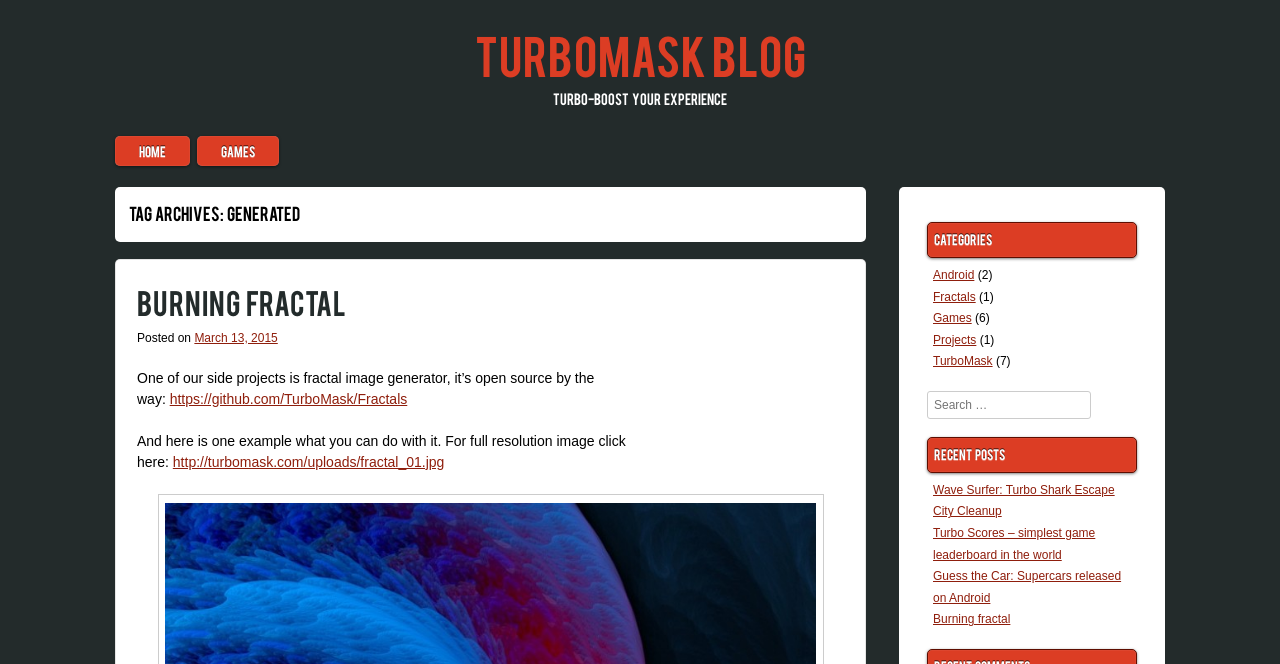Analyze and describe the webpage in a detailed narrative.

The webpage is a blog titled "TurboMask Blog" with a prominent heading "TURBOMASK BLOG" at the top center. Below it, there is a smaller heading "TURBO-BOOST YOUR EXPERIENCE" followed by a "Menu" heading with links to "HOME", "GAMES", and other categories.

On the left side, there is a section with a heading "TAG ARCHIVES: GENERATED" that contains a list of links, including "BURNING FRACTAL" with a posted date "March 13, 2015". Below this link, there is a paragraph of text describing a fractal image generator project, with links to the project's GitHub page and an example image.

On the right side, there are several sections. The top section is labeled "Categories" and contains links to categories such as "Android", "Fractals", "Games", and "TurboMask", each with a number of posts in parentheses. Below this section, there is a search box with a label "Search". Further down, there is a section labeled "Recent Posts" that lists several links to recent blog posts, including "Wave Surfer: Turbo Shark Escape", "City Cleanup", and "Burning fractal".